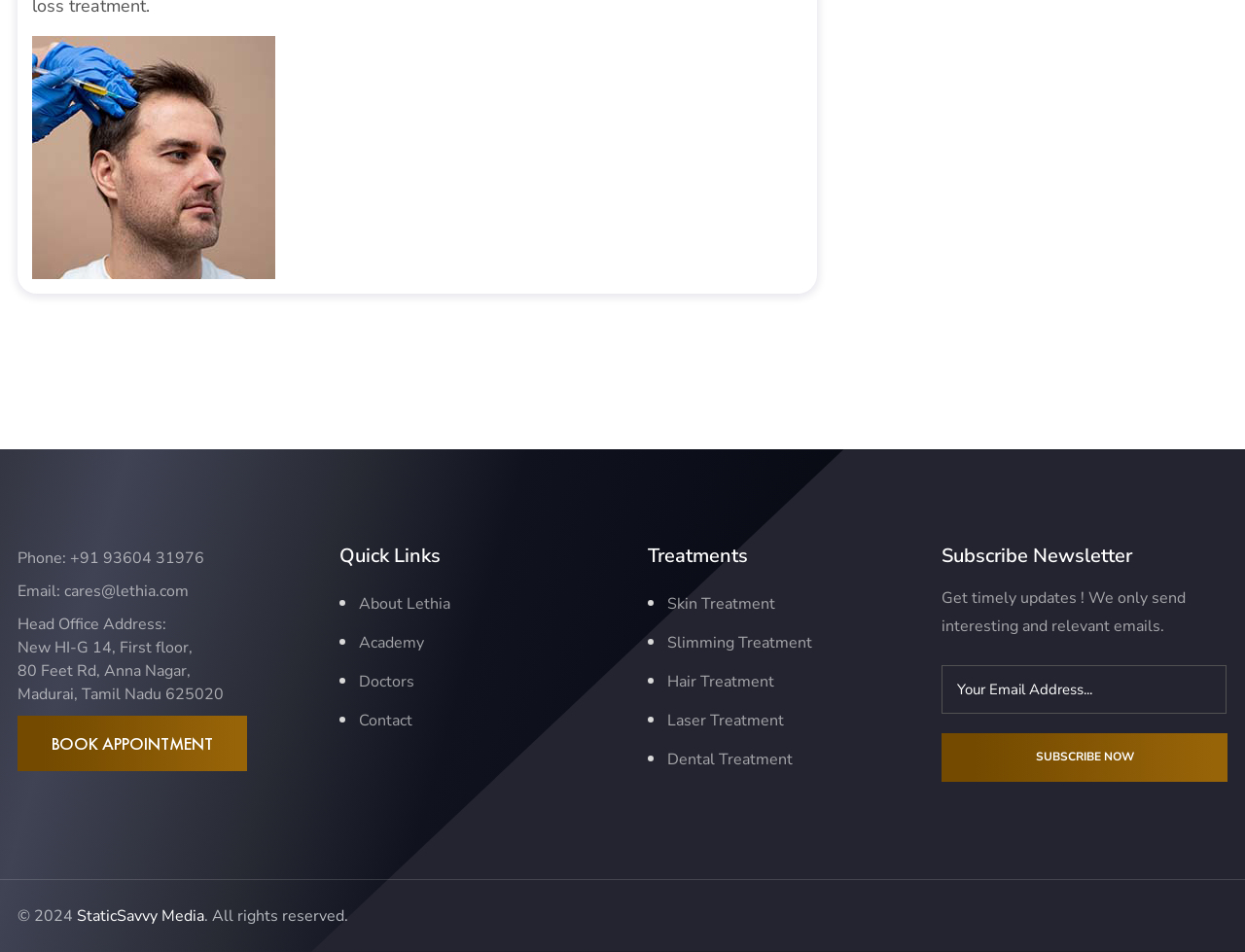What is the purpose of the 'BOOK APPOINTMENT' link?
Answer the question with a detailed explanation, including all necessary information.

The 'BOOK APPOINTMENT' link is prominently displayed at the top of the page, suggesting that it is a call-to-action for users to book an appointment, likely for a consultation or treatment.